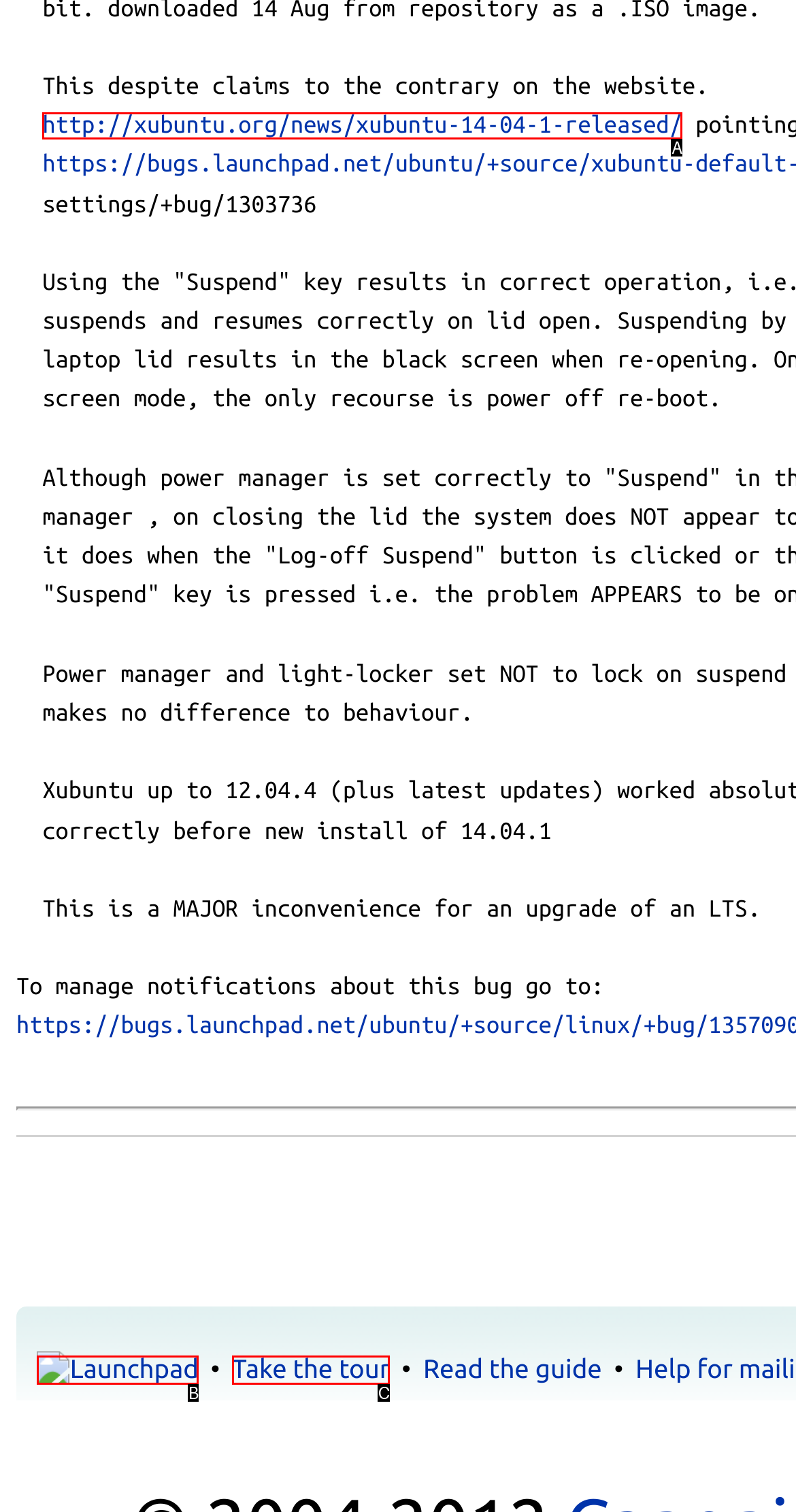Which option corresponds to the following element description: http://xubuntu.org/news/xubuntu-14-04-1-released/?
Please provide the letter of the correct choice.

A